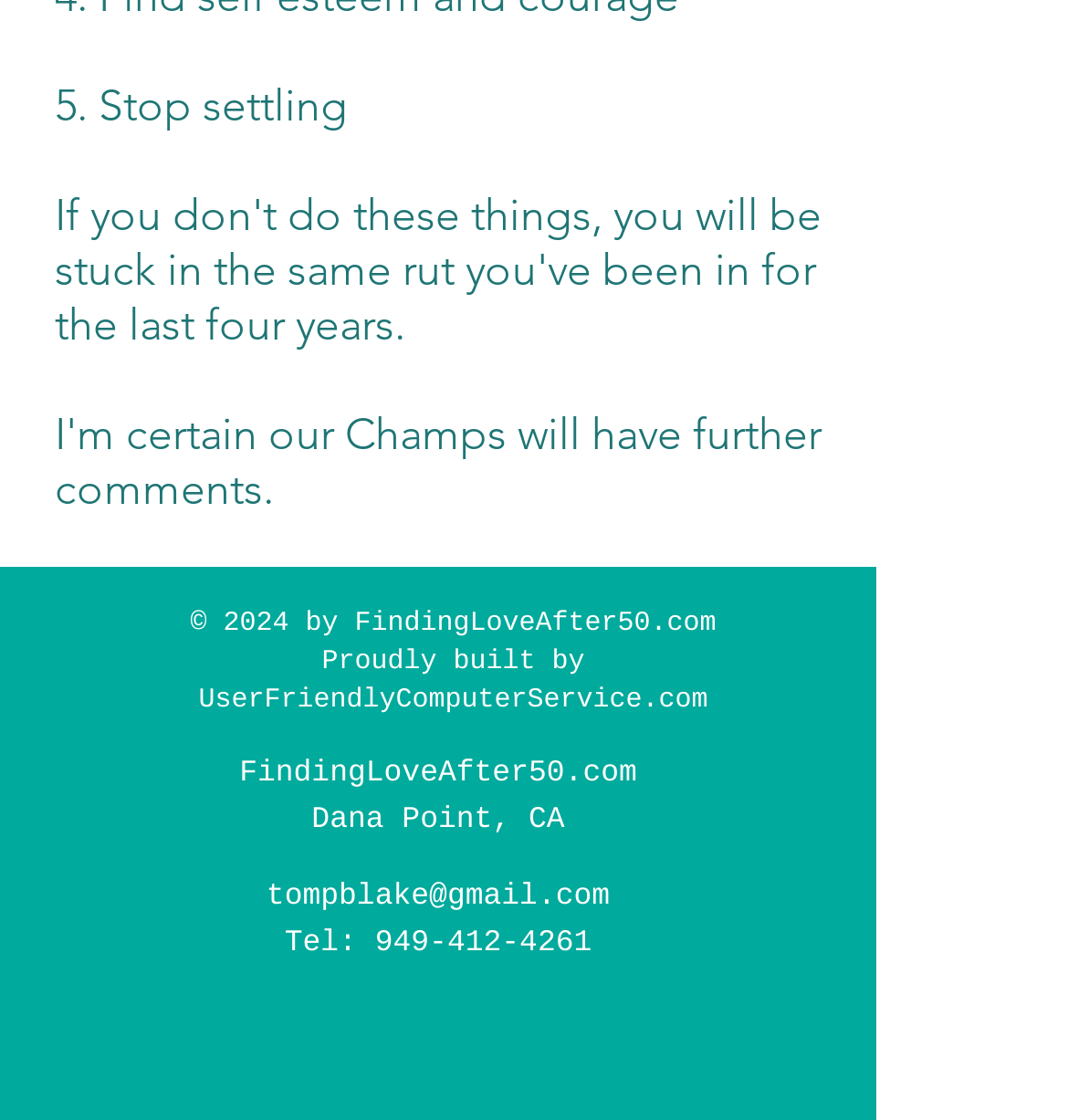Give a short answer to this question using one word or a phrase:
How many social media links are available on the website?

3